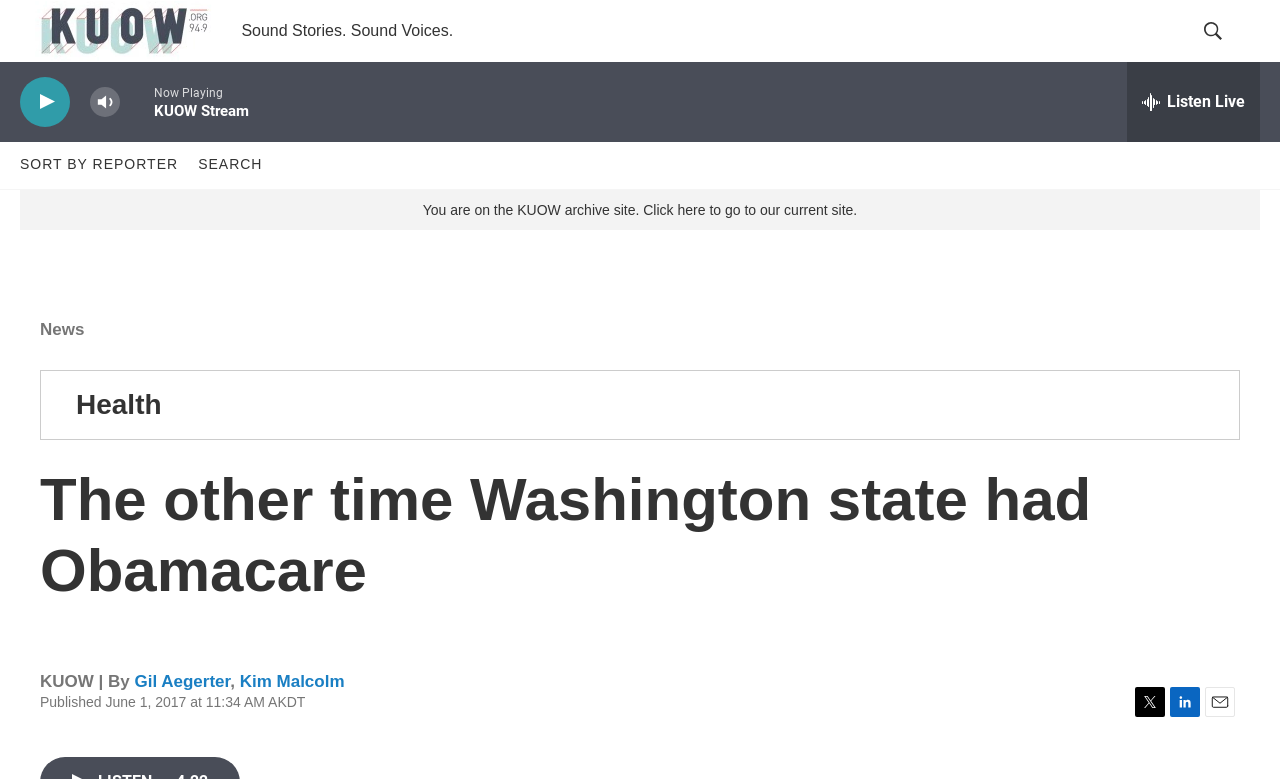How many social media links are at the bottom?
Offer a detailed and exhaustive answer to the question.

I found the answer by looking at the bottom-right corner of the webpage, where there are three social media links: Twitter, LinkedIn, and Email. Each link has an accompanying image.